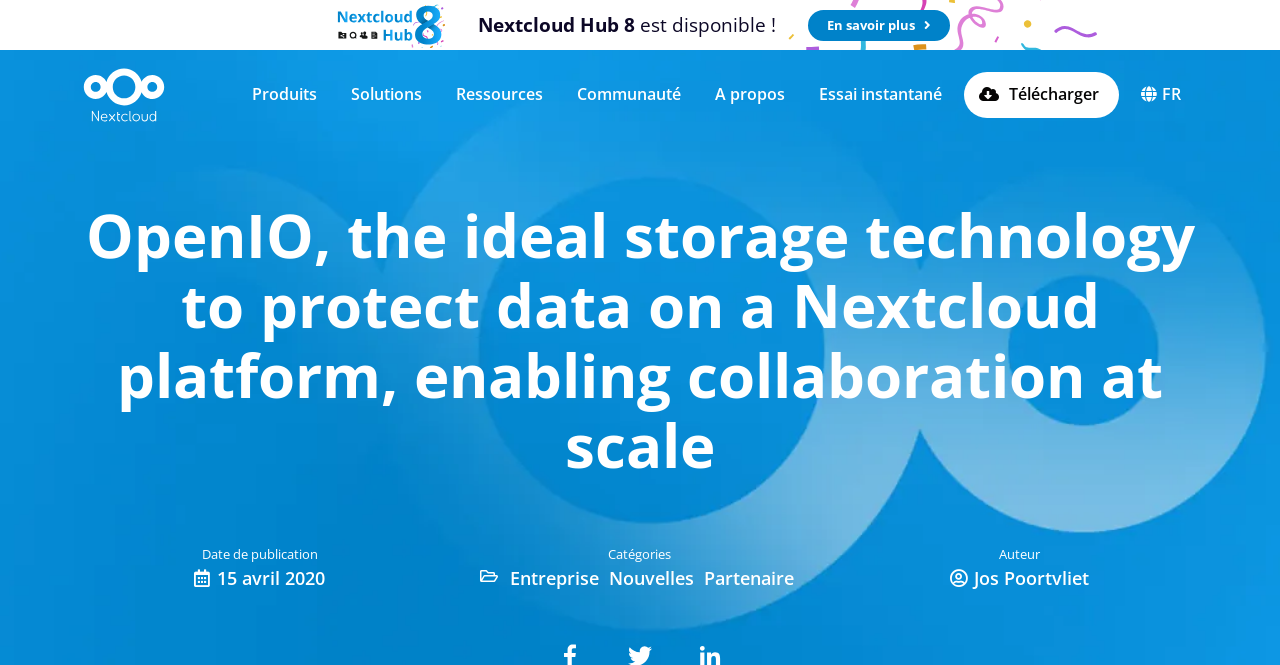Please mark the bounding box coordinates of the area that should be clicked to carry out the instruction: "Click on Nextcloud Hub 8 est disponible!".

[0.257, 0.004, 0.349, 0.071]